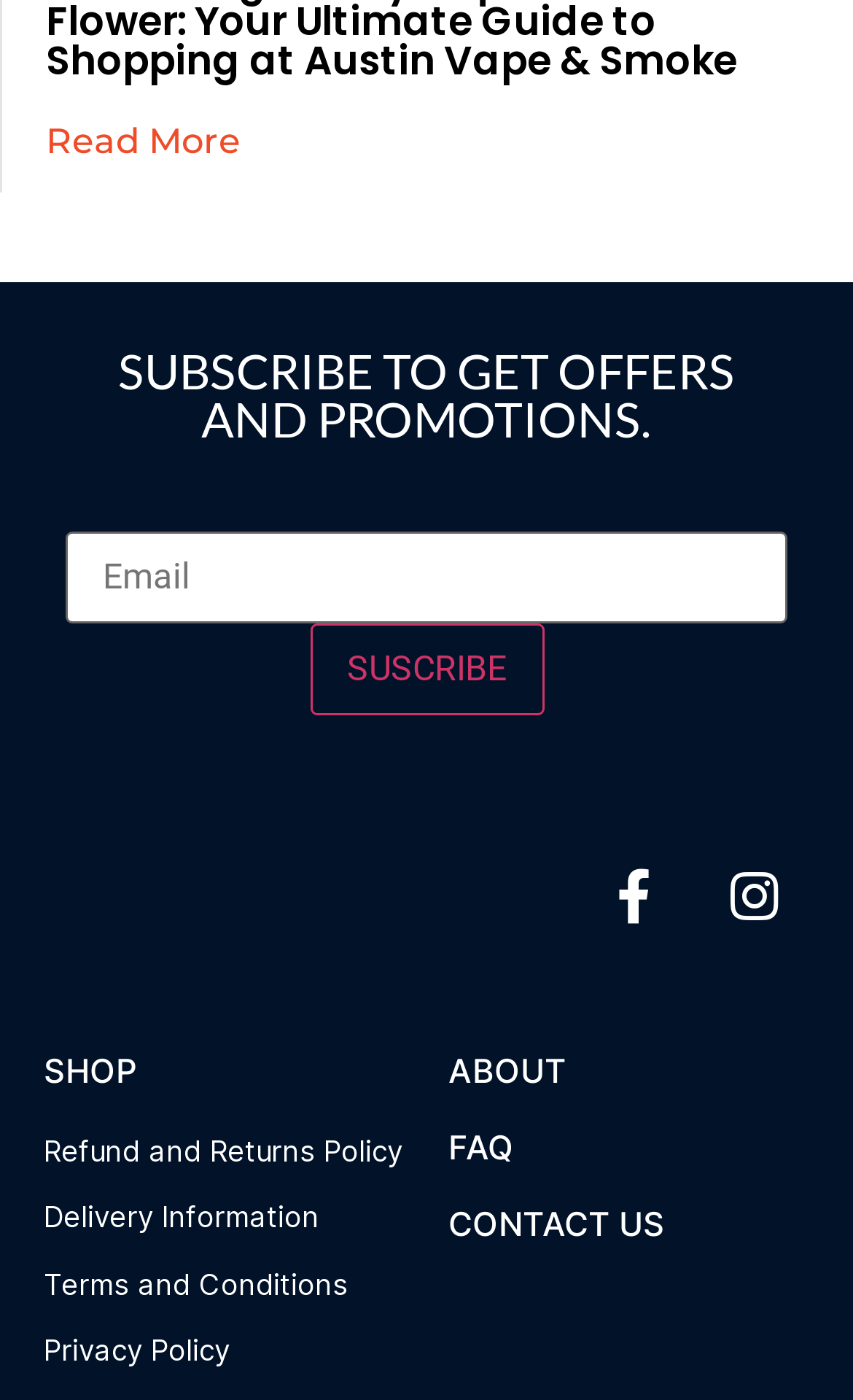Can you specify the bounding box coordinates for the region that should be clicked to fulfill this instruction: "Read more".

[0.054, 0.086, 0.282, 0.116]